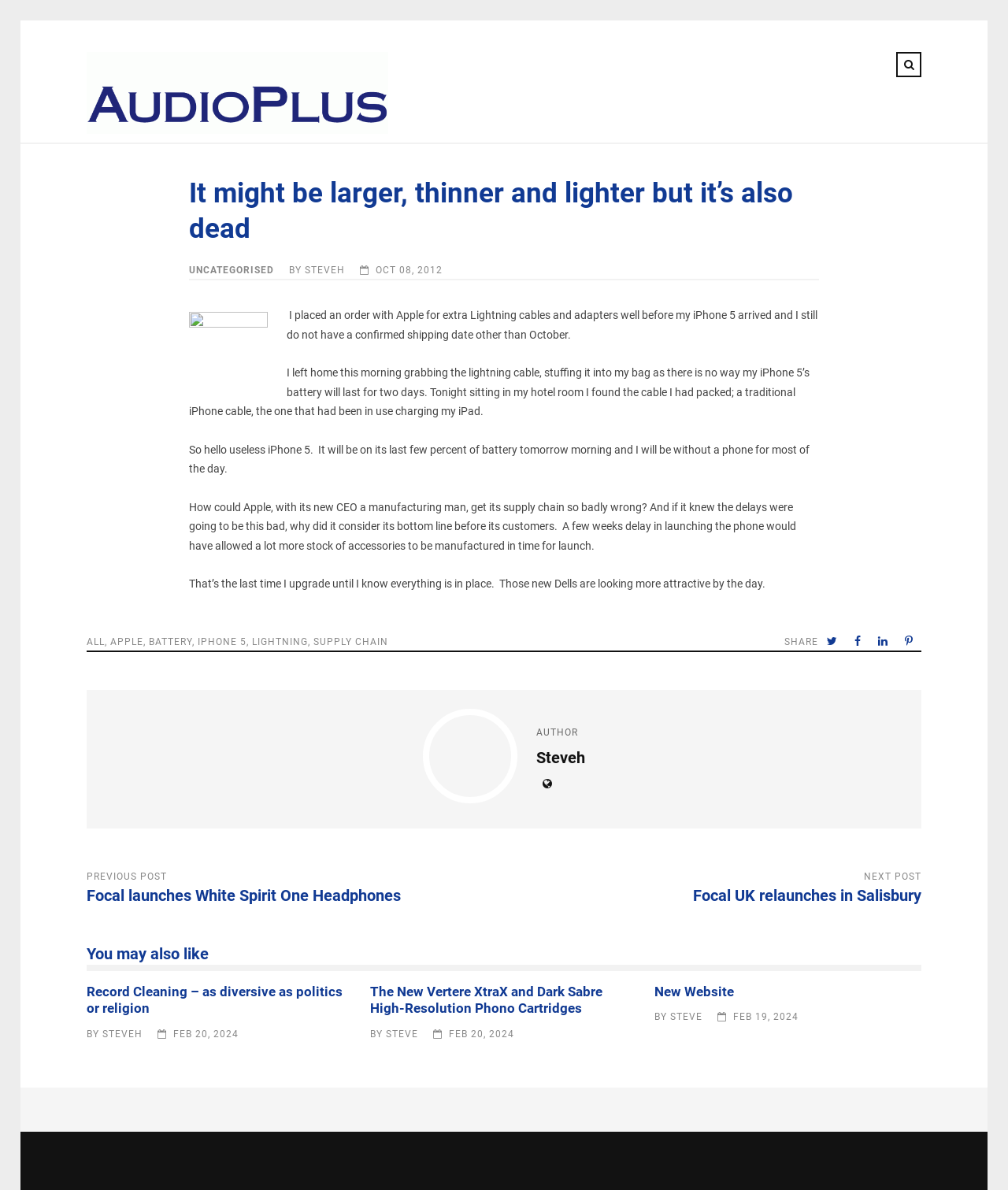Use the information in the screenshot to answer the question comprehensively: What is the topic of the article?

The topic of the article can be inferred by reading the title and the content of the article. The title mentions 'larger, thinner and lighter but it’s also dead', and the content talks about the iPhone 5 and its battery life, indicating that the topic of the article is the iPhone 5.